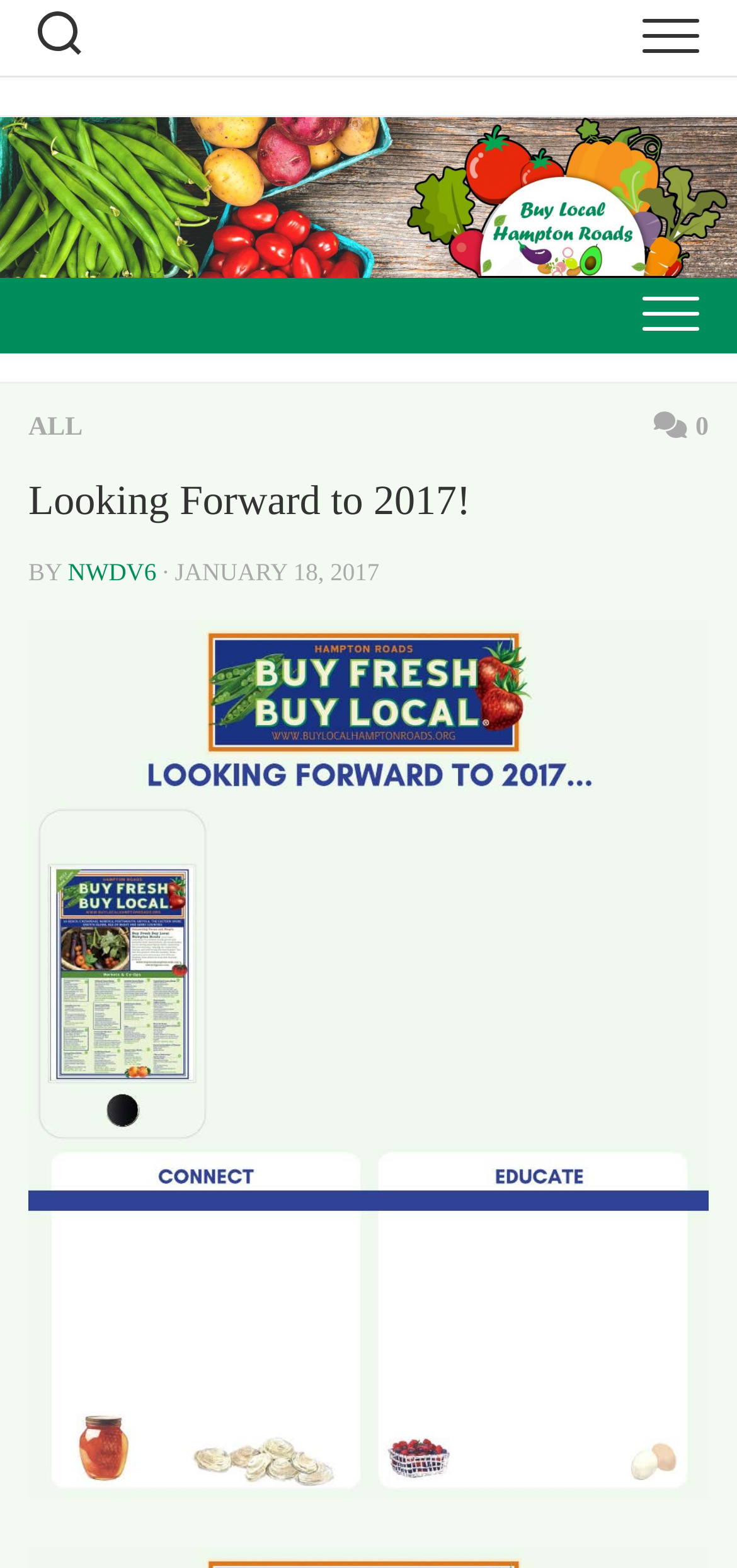What is the author of the latest article?
Provide an in-depth answer to the question, covering all aspects.

The author of the latest article can be found in the link element with the text 'NWDV6' which is located below the heading 'Looking Forward to 2017!' and next to the StaticText element with the text 'BY'.